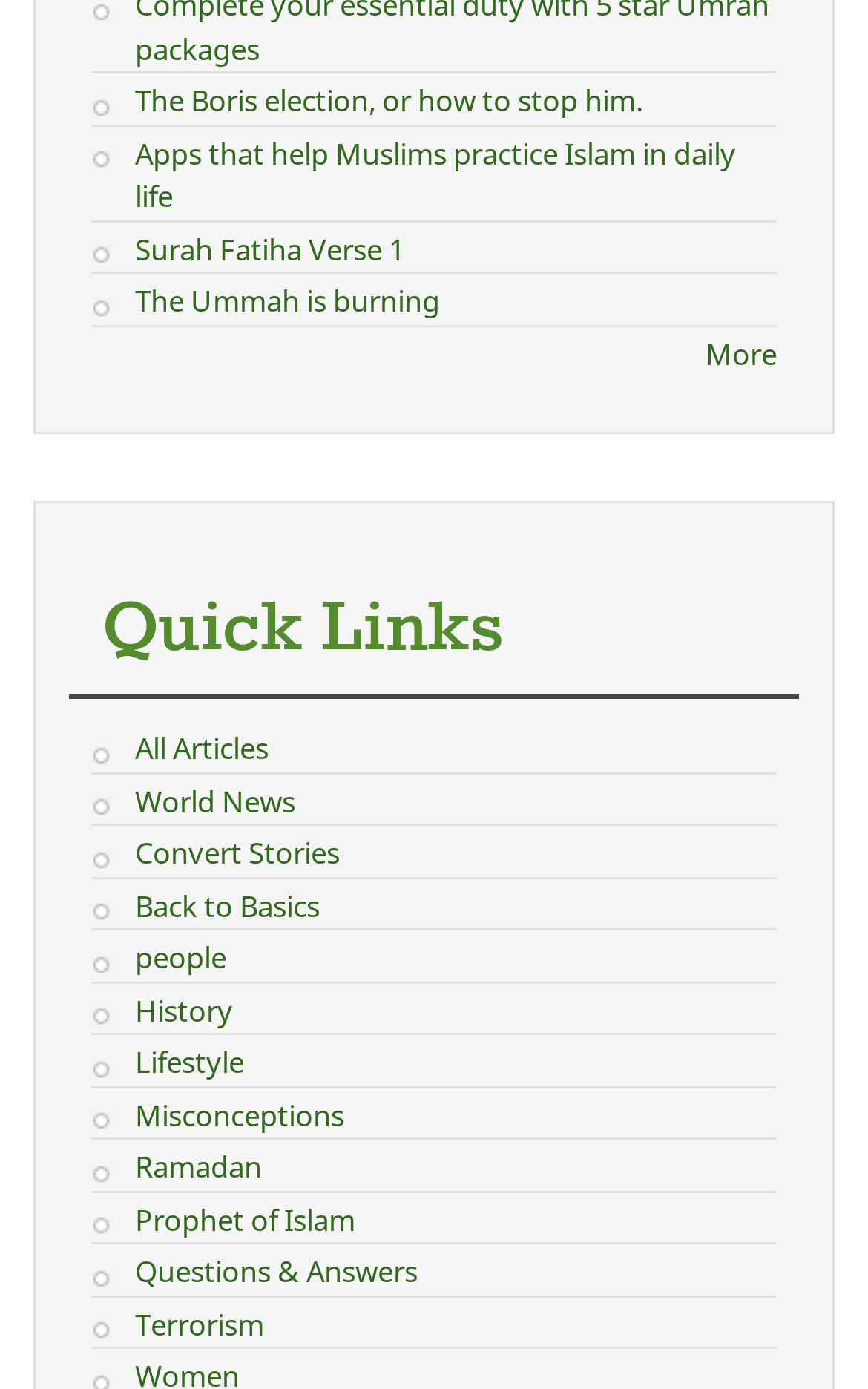Identify the bounding box of the UI component described as: "Surah Fatiha Verse 1".

[0.155, 0.165, 0.465, 0.193]